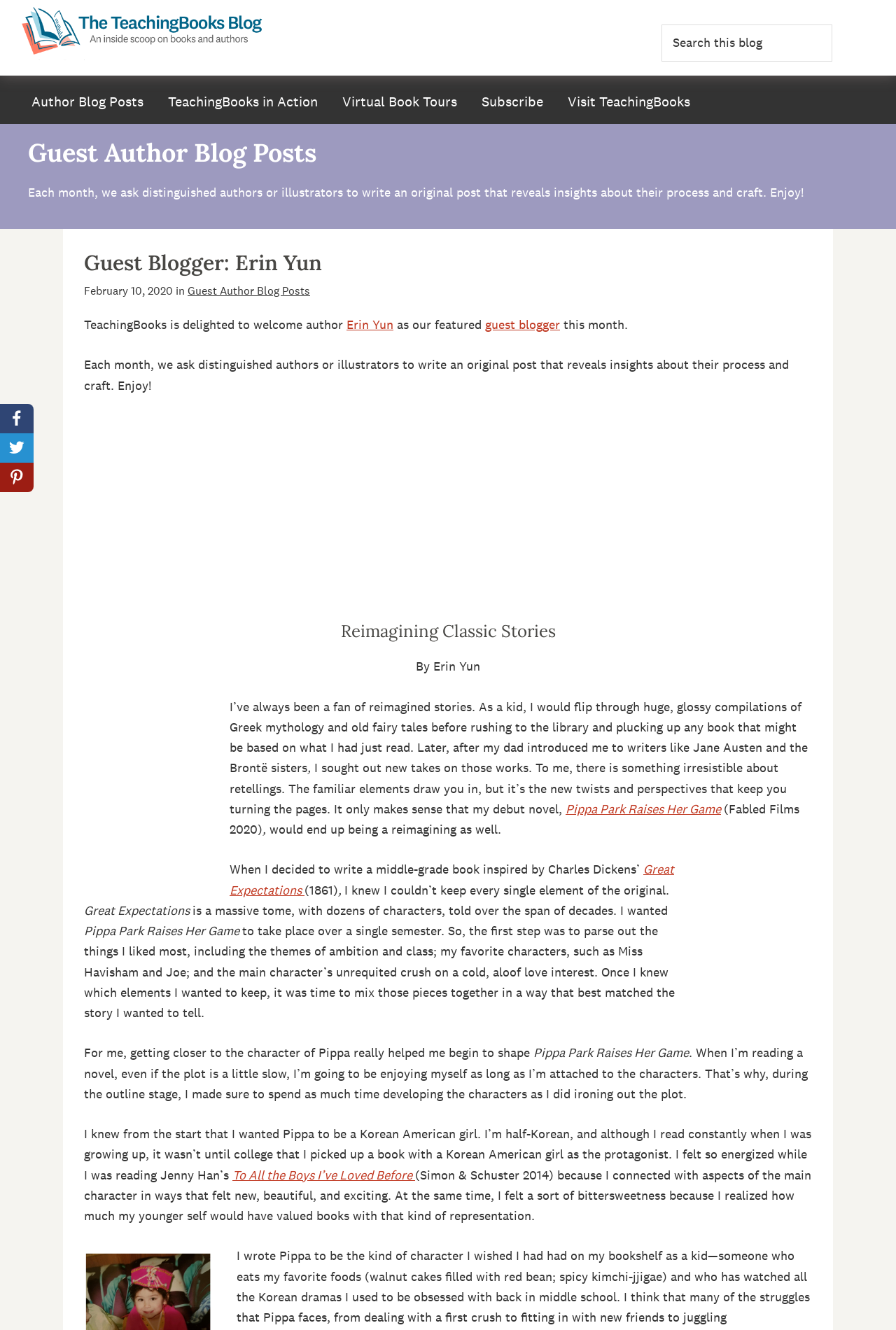Can you find the bounding box coordinates of the area I should click to execute the following instruction: "Click the 'Erin Yun (opens in a new tab)' link"?

[0.387, 0.238, 0.439, 0.25]